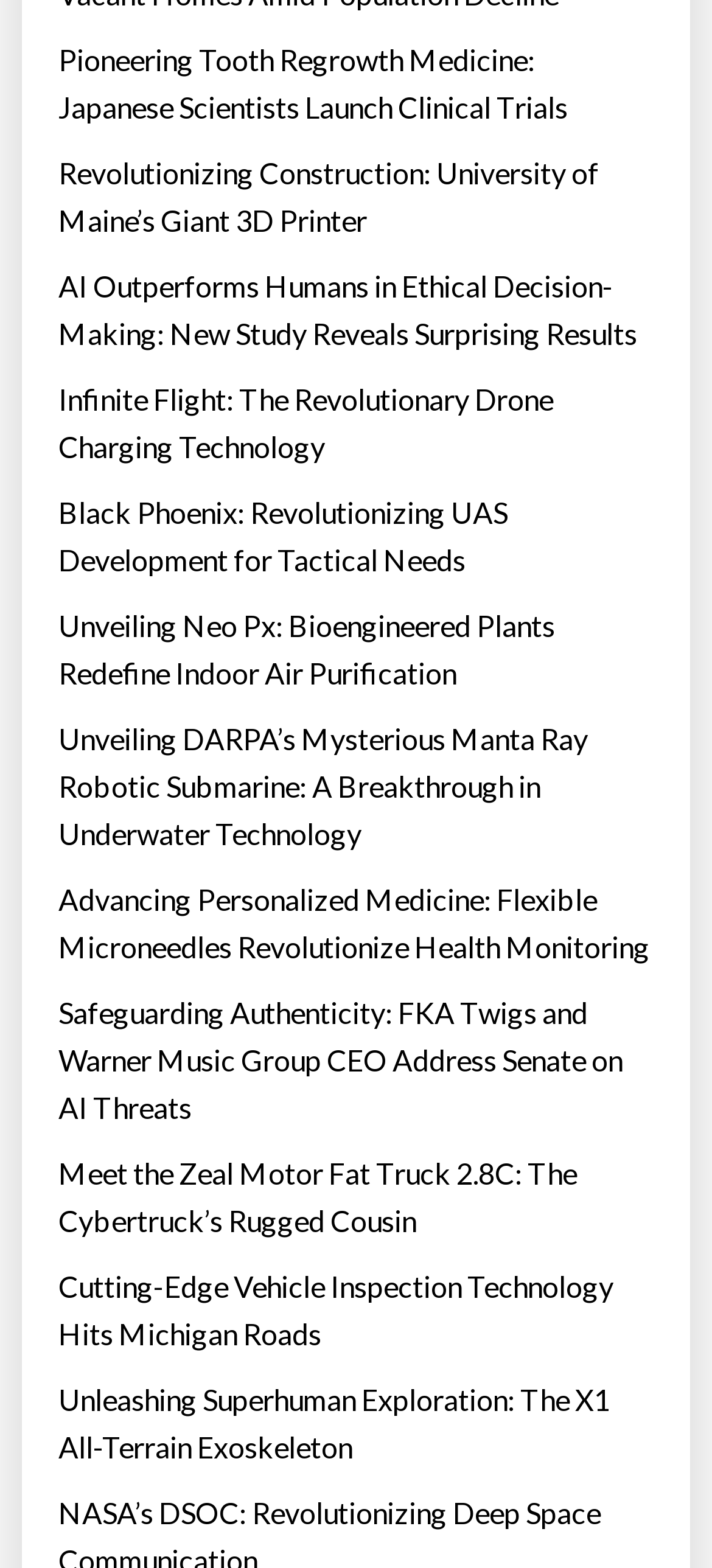Please give the bounding box coordinates of the area that should be clicked to fulfill the following instruction: "read about Annual General Meeting: April 10, 2024". The coordinates should be in the format of four float numbers from 0 to 1, i.e., [left, top, right, bottom].

None